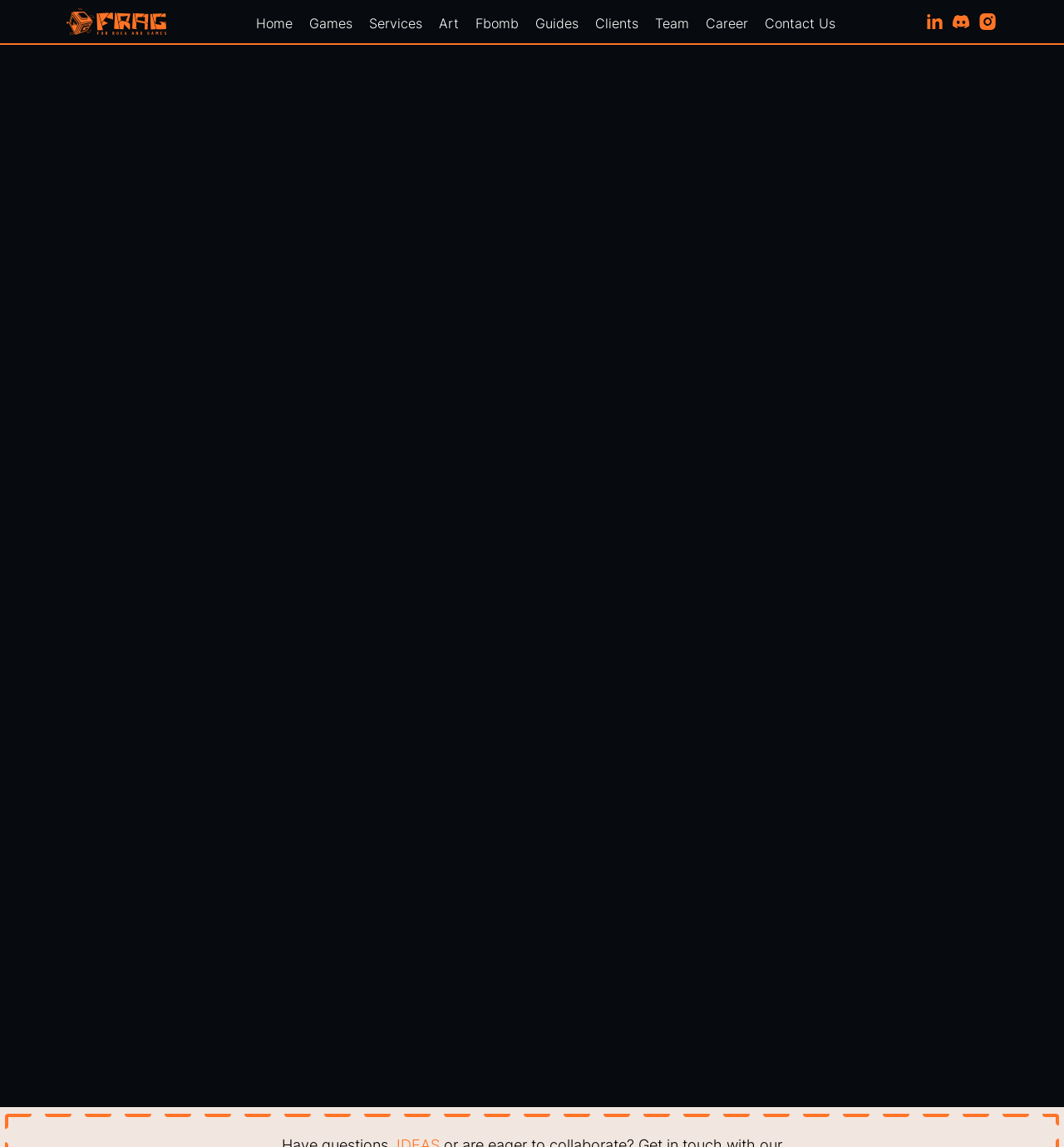Use the details in the image to answer the question thoroughly: 
How many menu items are there?

I counted the number of menu items by looking at the static text elements at the top of the page, which are 'Games', 'Services', 'Art', 'Fbomb', 'Guides', 'Clients', 'Team', and 'Career'. These elements are likely used to navigate to different sections of the website.